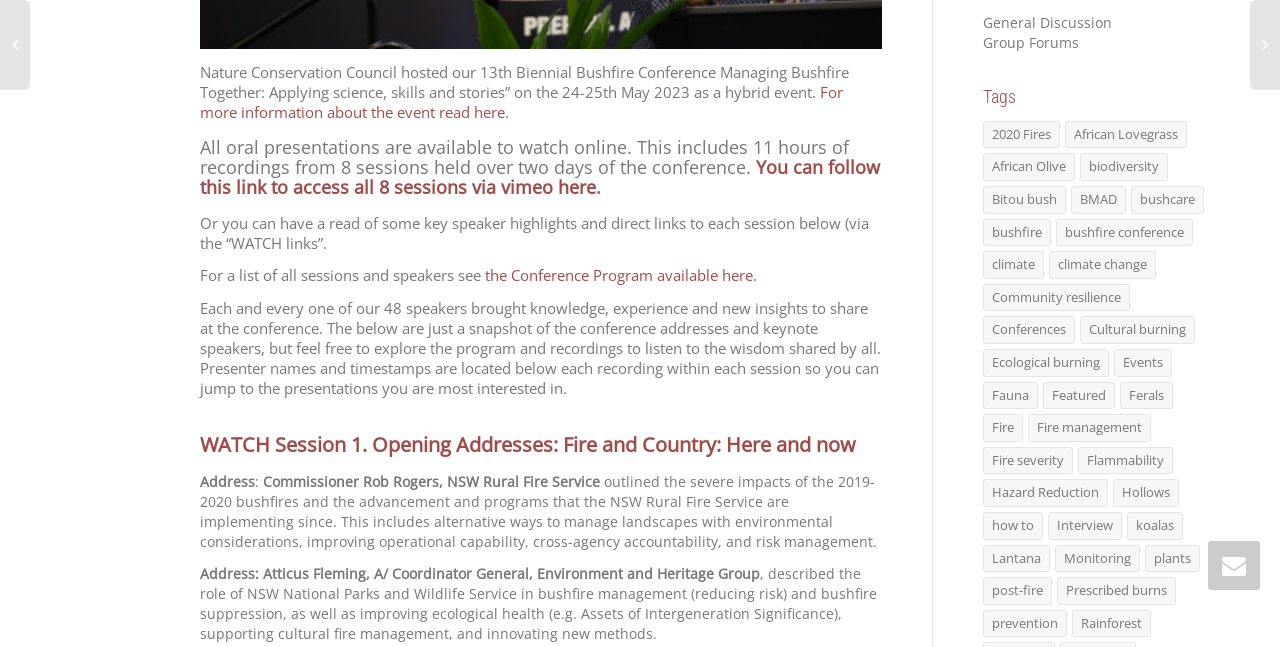Locate the UI element described by the Conference Program available here. and provide its bounding box coordinates. Use the format (top-left x, top-left y, bottom-right x, bottom-right y) with all values as floating point numbers between 0 and 1.

[0.379, 0.41, 0.591, 0.441]